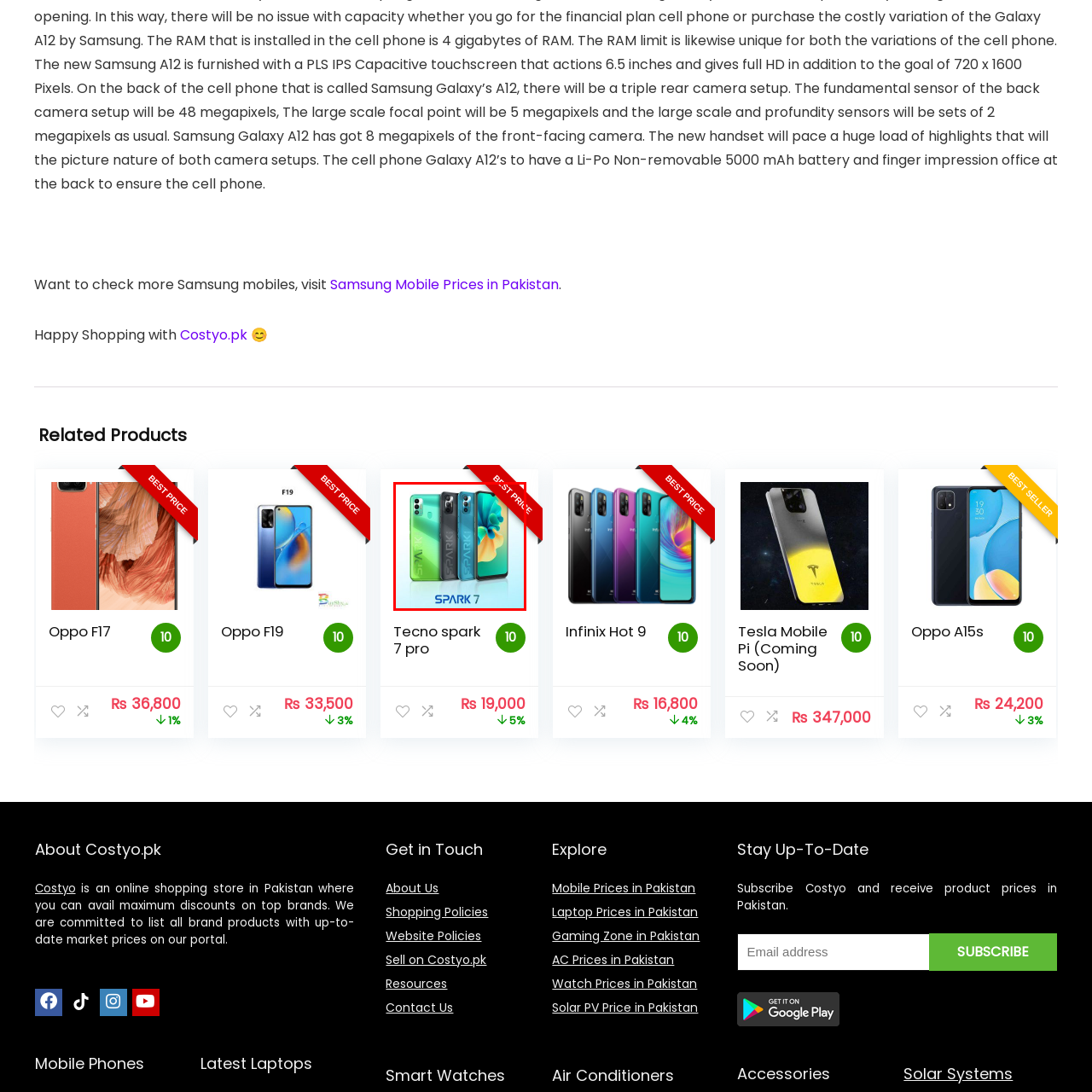Focus on the section encased in the red border, What is the purpose of the red banner? Give your response as a single word or phrase.

To draw attention to the pricing offer